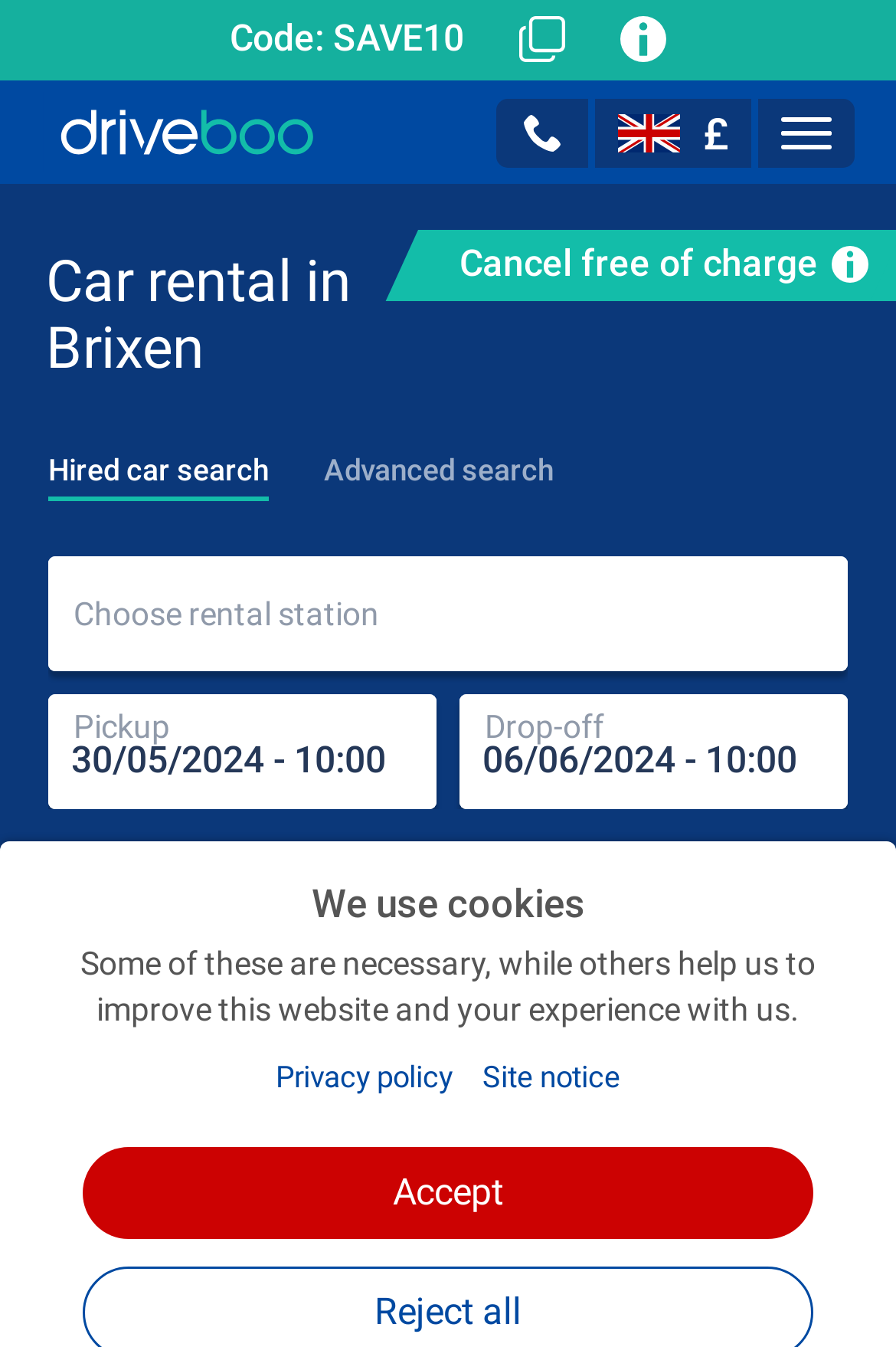Please determine the bounding box coordinates for the UI element described as: "croatian mail order bride".

None